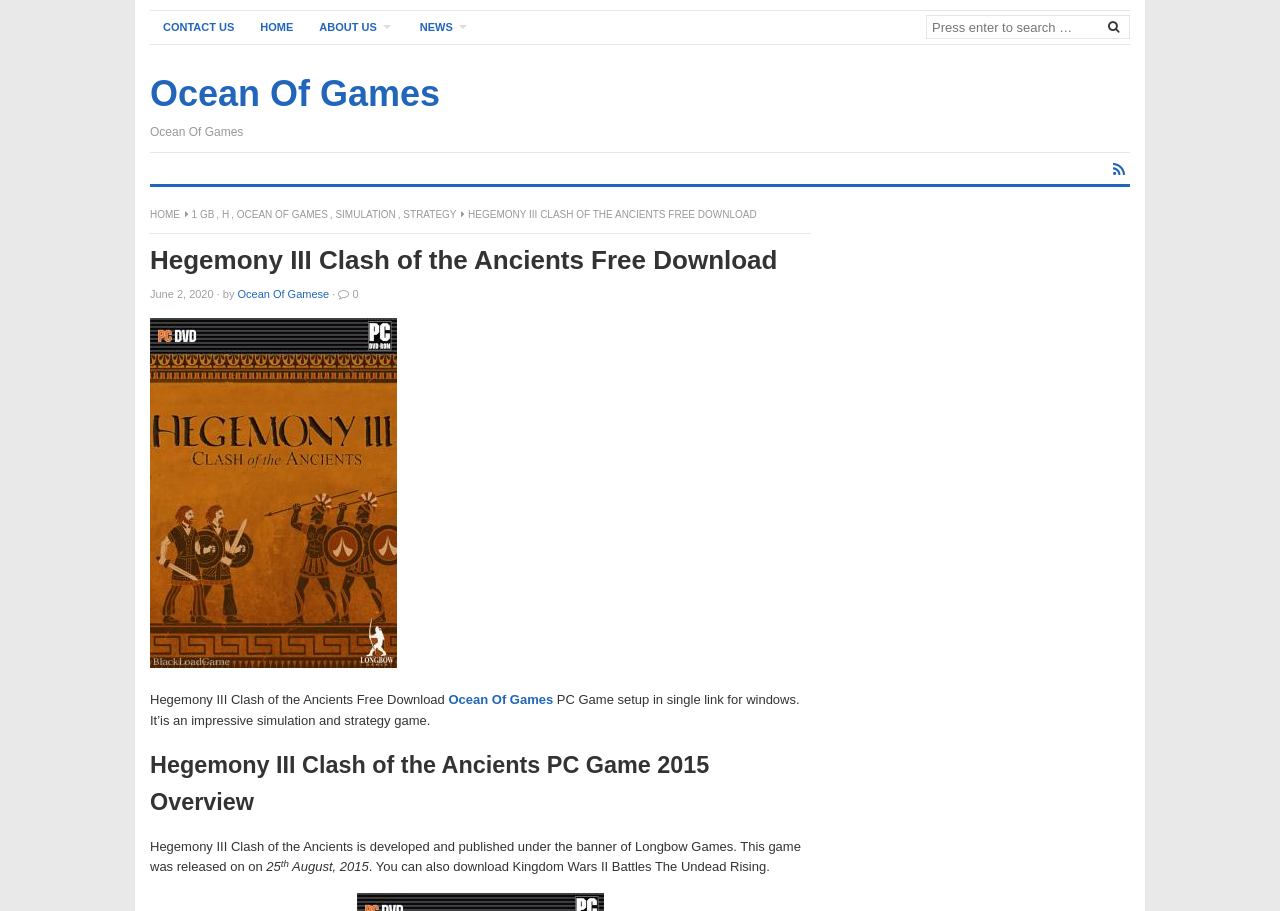When was the game released?
Look at the webpage screenshot and answer the question with a detailed explanation.

I determined this by looking at the text on the webpage, specifically the sentence 'This game was released on on 25th August, 2015' which provides the release date of the game.